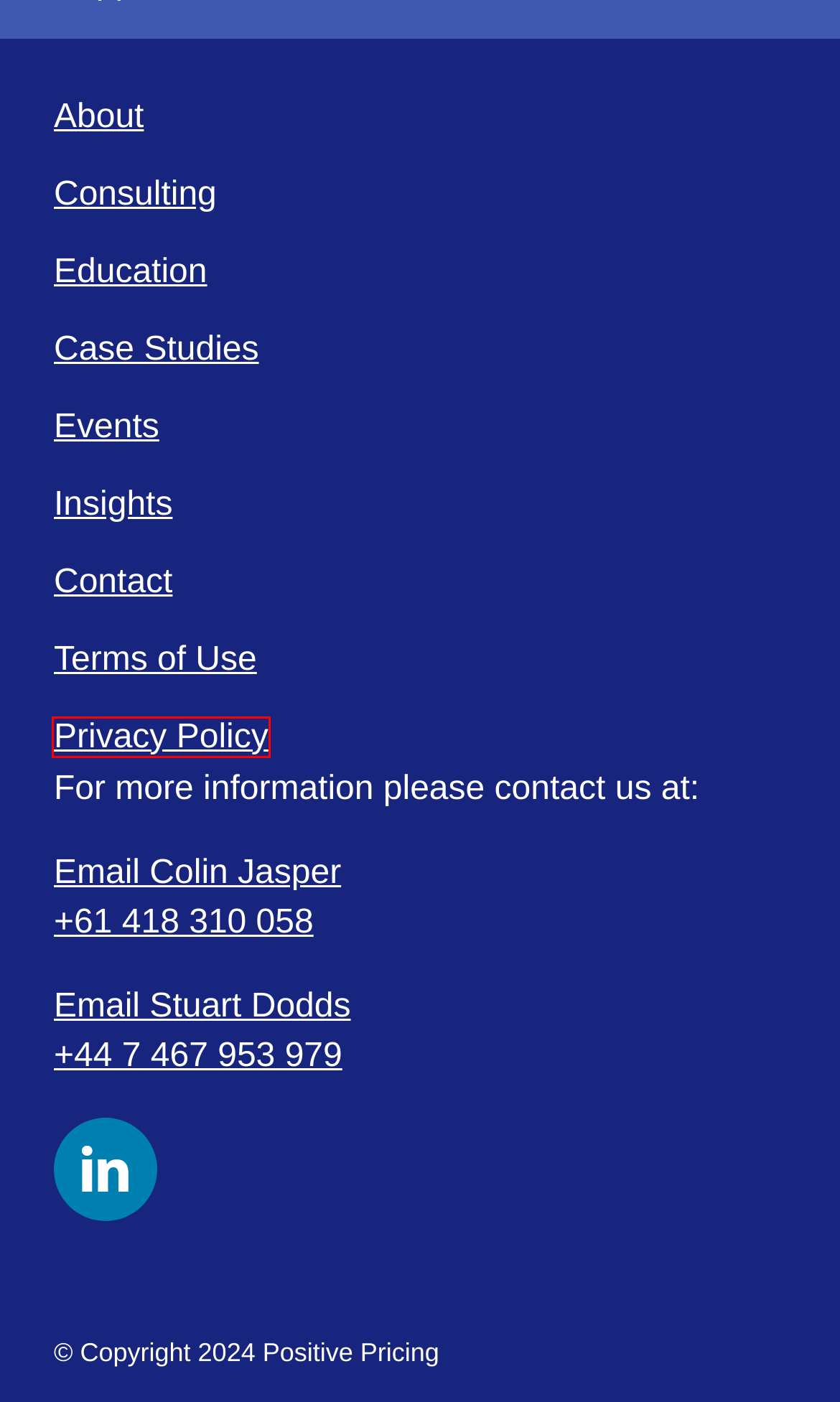Examine the webpage screenshot and identify the UI element enclosed in the red bounding box. Pick the webpage description that most accurately matches the new webpage after clicking the selected element. Here are the candidates:
A. Education | Positive Pricing
B. Terms of Use | Positive Pricing
C. Consulting | Positive Pricing
D. Why Work With Positive Pricing?
E. Privacy Policy | Positive Pricing
F. Events  | Positive Pricing
G. Insights – Positive Pricing
H. Masterclass | Positive Pricing

E